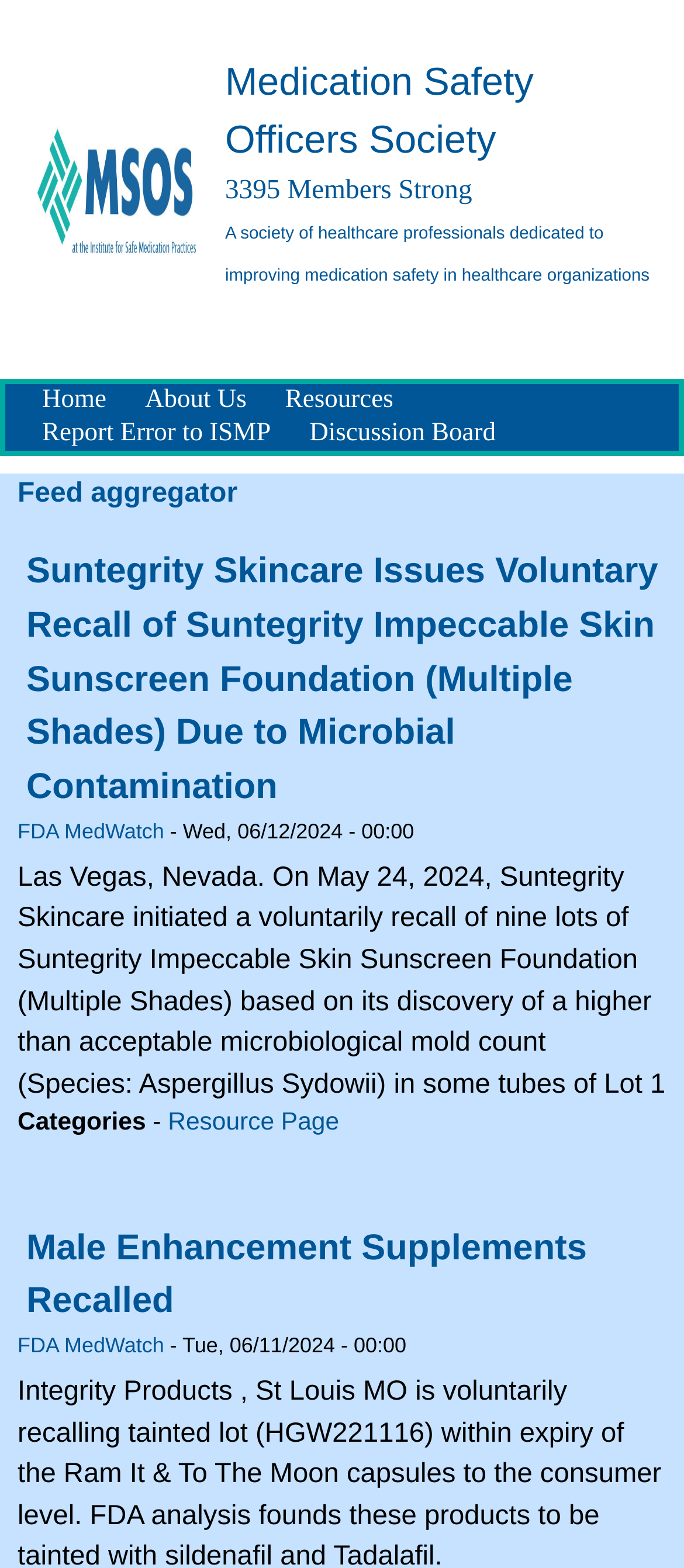Given the description of a UI element: "Search", identify the bounding box coordinates of the matching element in the webpage screenshot.

None